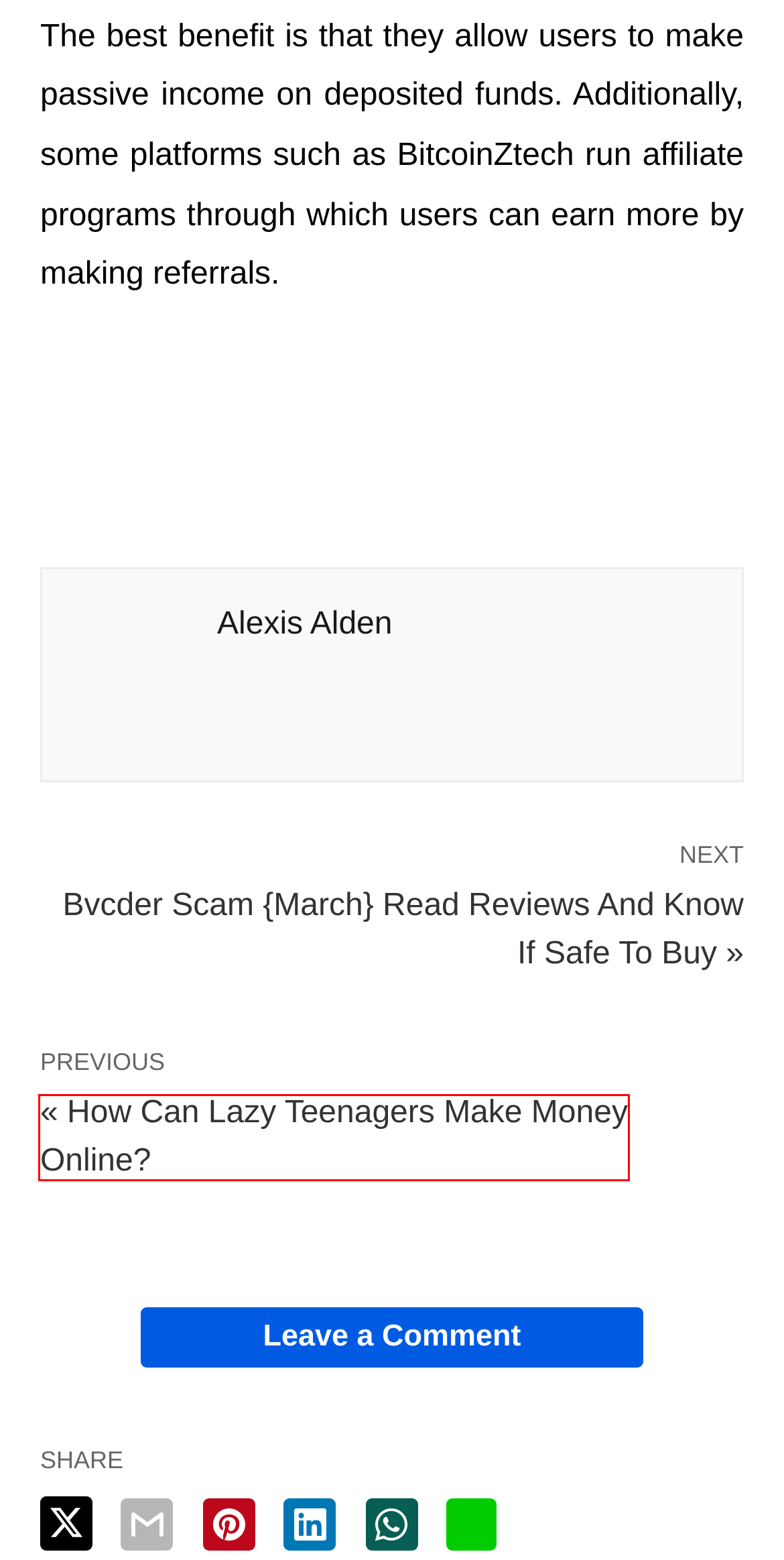You are provided with a screenshot of a webpage containing a red rectangle bounding box. Identify the webpage description that best matches the new webpage after the element in the bounding box is clicked. Here are the potential descriptions:
A. Health | DODBUZZ
B. Blog | DODBUZZ
C. Kourtney Kardashian Sexuality: Is She Autosexual? Discussion On Poosh
D. Why SIM Only Plans for Tablets Are Different and Better
E. The Rising Popularity of Delta-9 THC Gummies
F. How Can Lazy Teenagers Make Money Online? {March} Read It!
G. Crucial Factors to Assess When Buying Medical Cannabis from Florida's Digital Dispensaries
H. Bvcder Scam {March} Read Reviews And Know If Safe To Buy

F